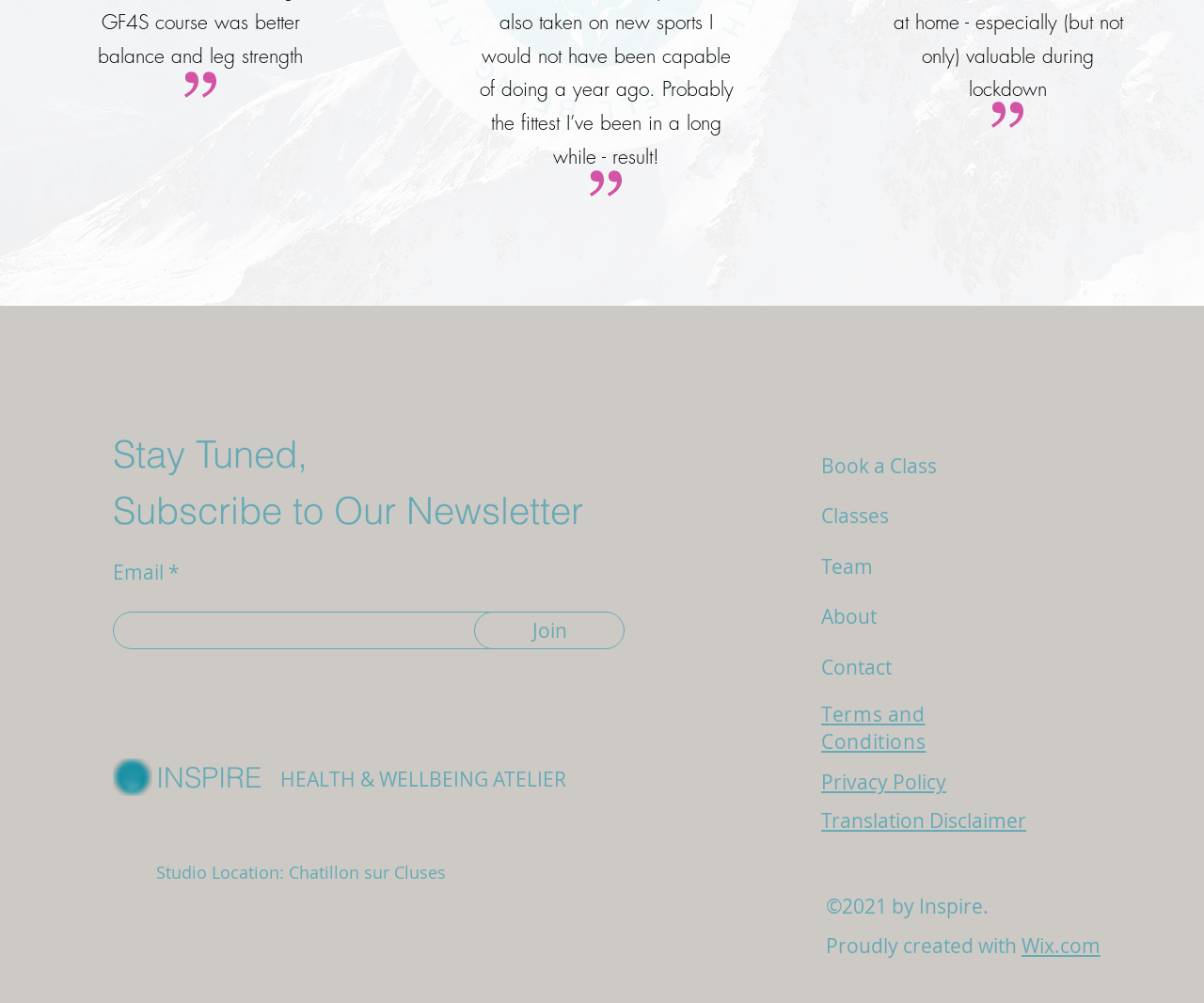Highlight the bounding box coordinates of the element that should be clicked to carry out the following instruction: "Enter email address". The coordinates must be given as four float numbers ranging from 0 to 1, i.e., [left, top, right, bottom].

[0.094, 0.61, 0.438, 0.648]